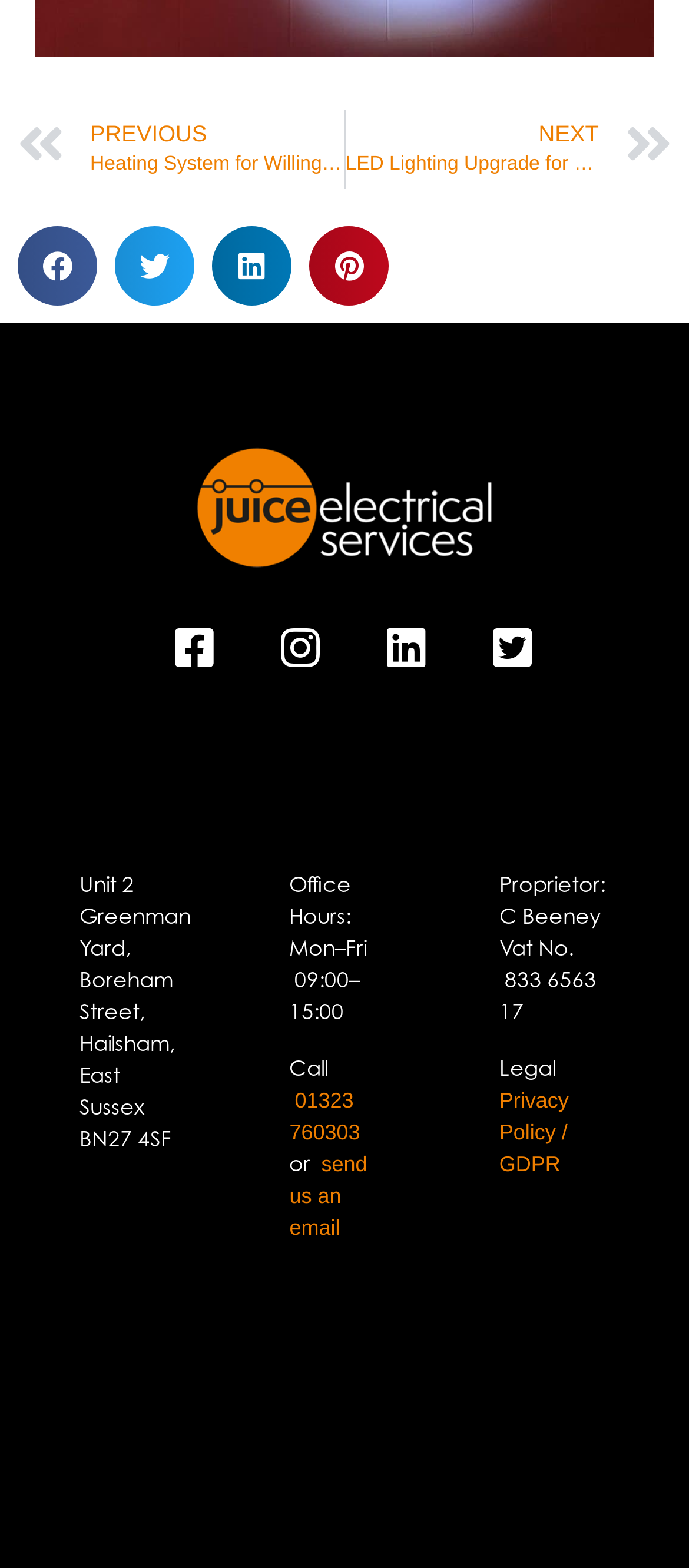Locate the bounding box coordinates of the clickable region necessary to complete the following instruction: "Contact via phone". Provide the coordinates in the format of four float numbers between 0 and 1, i.e., [left, top, right, bottom].

None